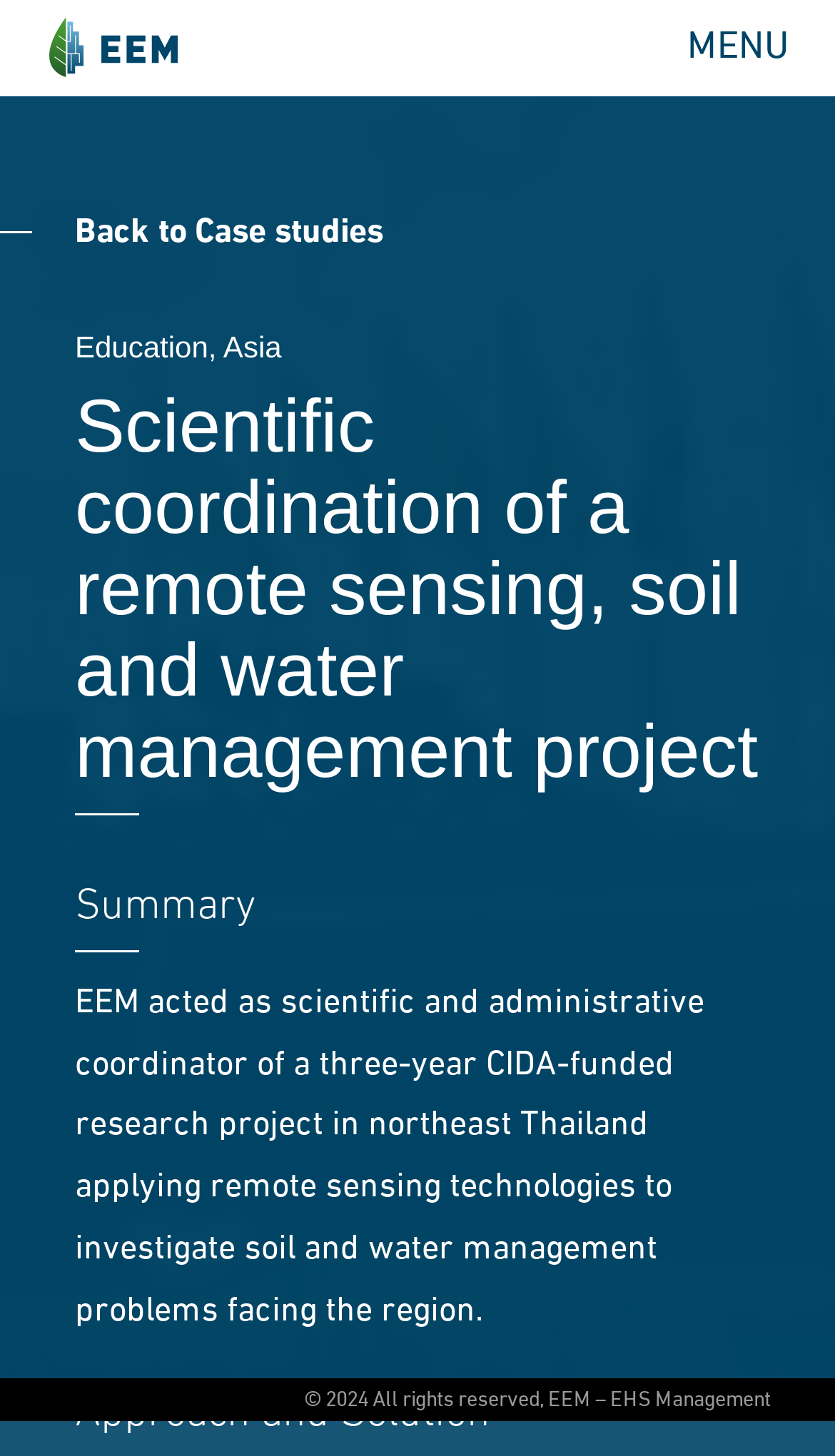Use a single word or phrase to answer the question:
What is the year of copyright?

2024